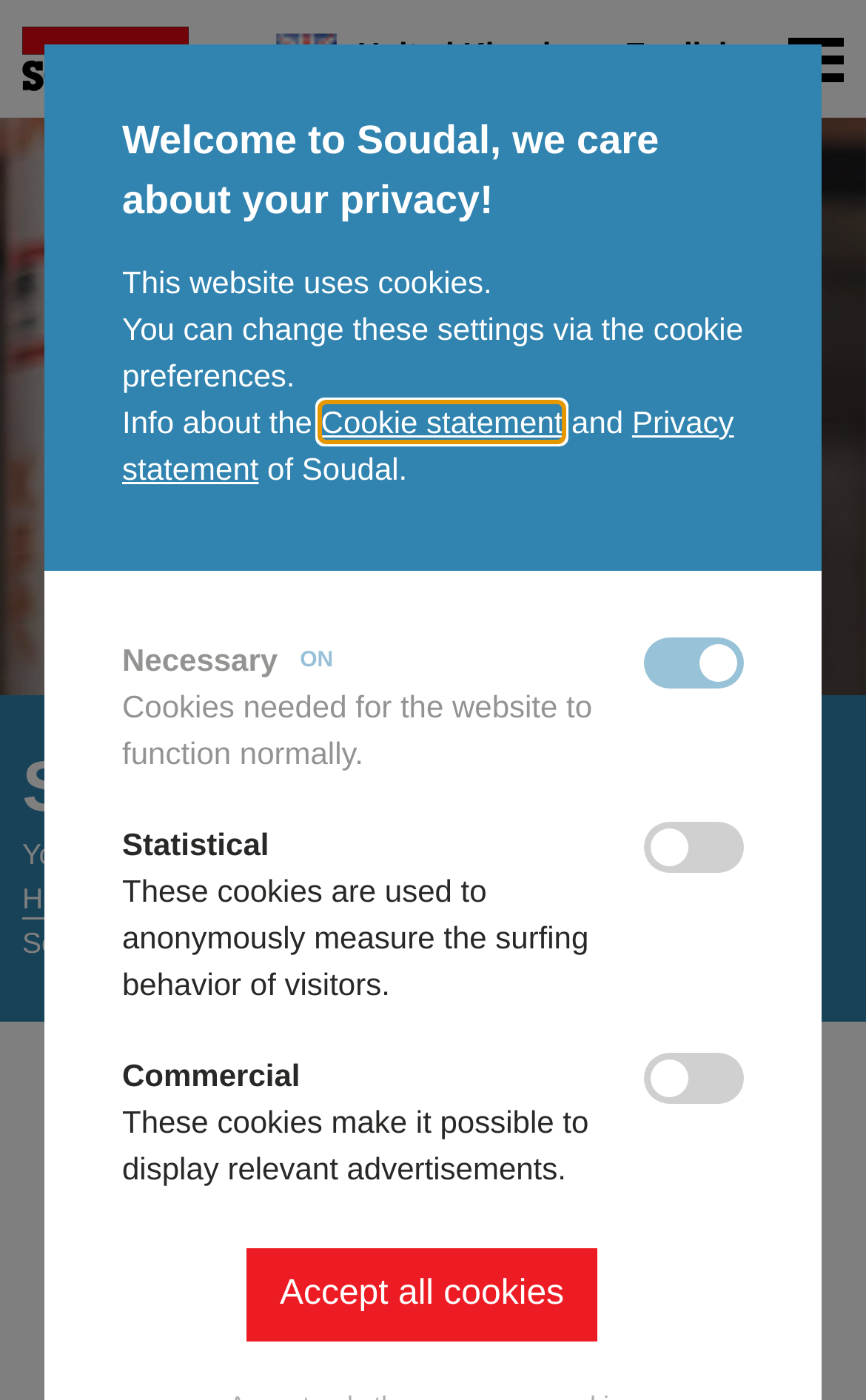How many social media links are there at the bottom of the page?
Using the image as a reference, give a one-word or short phrase answer.

5